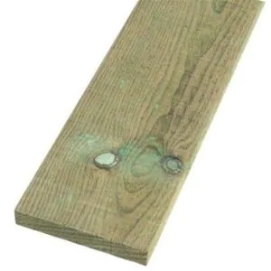What is the material of the featherboard gravel board?
We need a detailed and exhaustive answer to the question. Please elaborate.

The material of the featherboard gravel board can be identified by analyzing the caption, which describes the wood as having a natural, untreated finish with visible grain patterns and knots, indicating that the board is made of wood.